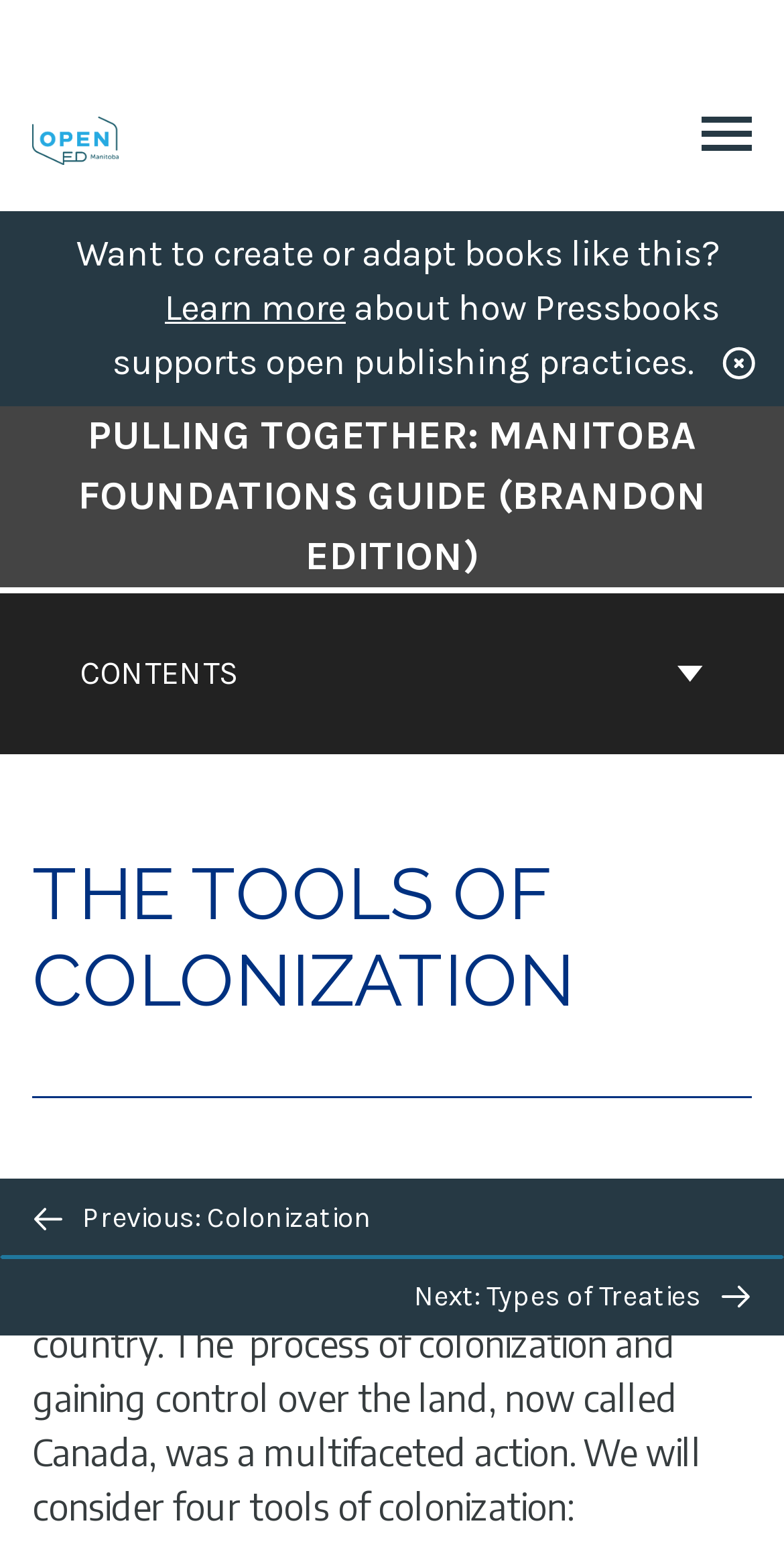Answer the following in one word or a short phrase: 
What is the name of the network associated with the logo?

Campus Manitoba PressbooksEDU Network